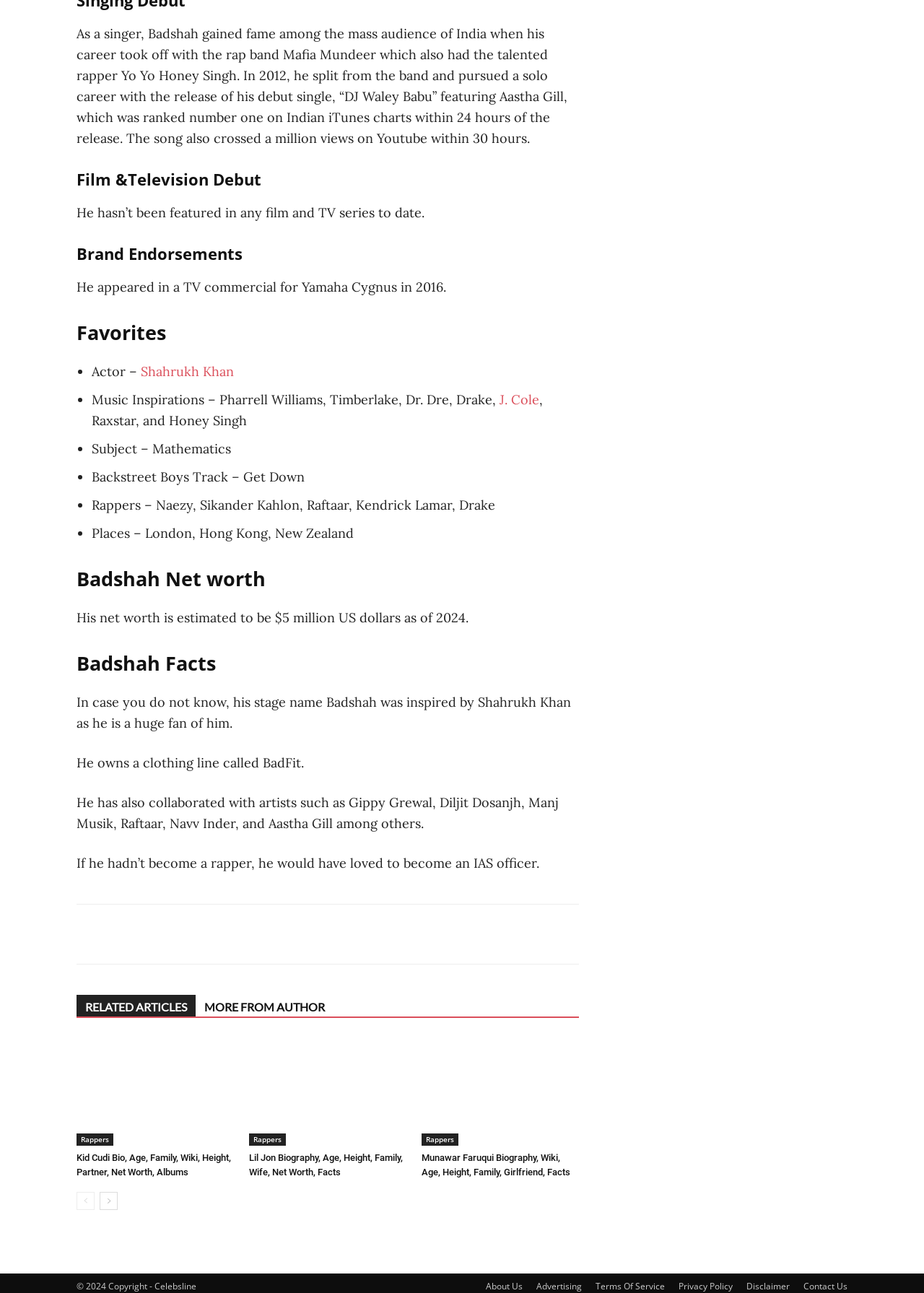Determine the bounding box coordinates of the clickable region to carry out the instruction: "Learn about Kid Cudi".

[0.083, 0.802, 0.253, 0.886]